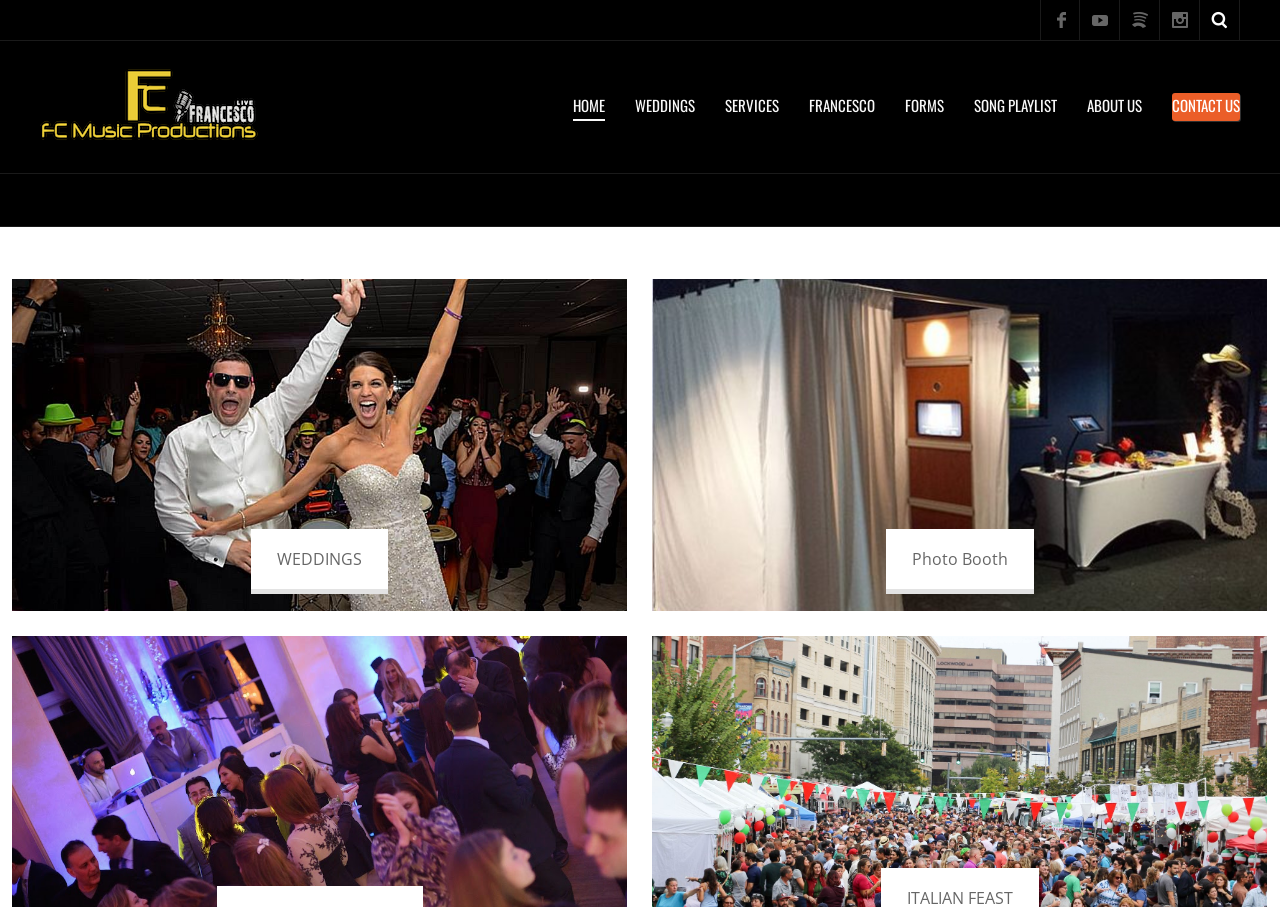Please specify the bounding box coordinates of the clickable region to carry out the following instruction: "check out Francesco's page". The coordinates should be four float numbers between 0 and 1, in the format [left, top, right, bottom].

[0.632, 0.103, 0.684, 0.133]